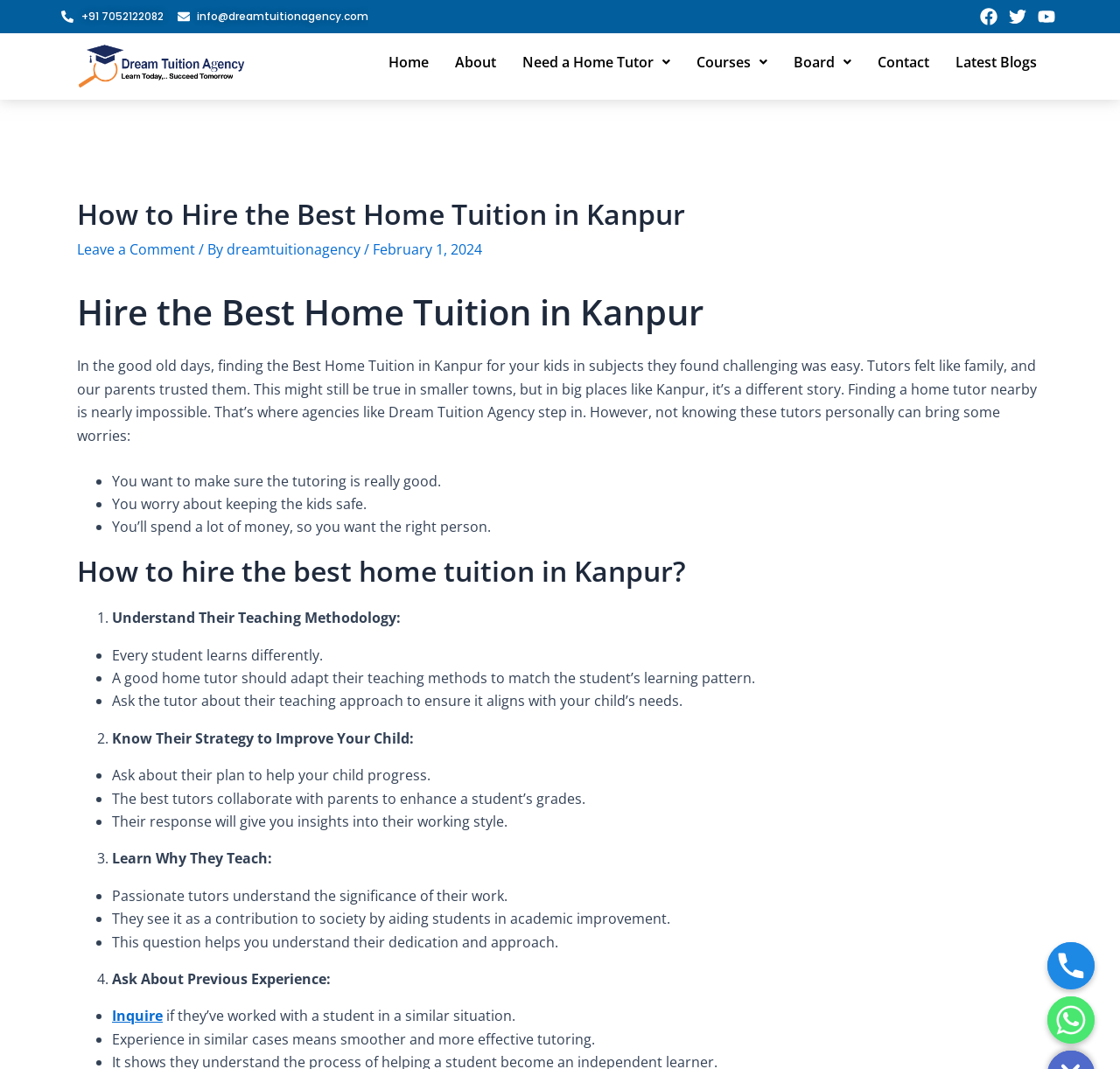Identify the bounding box coordinates for the element that needs to be clicked to fulfill this instruction: "Click the 'Home' link". Provide the coordinates in the format of four float numbers between 0 and 1: [left, top, right, bottom].

[0.335, 0.039, 0.395, 0.077]